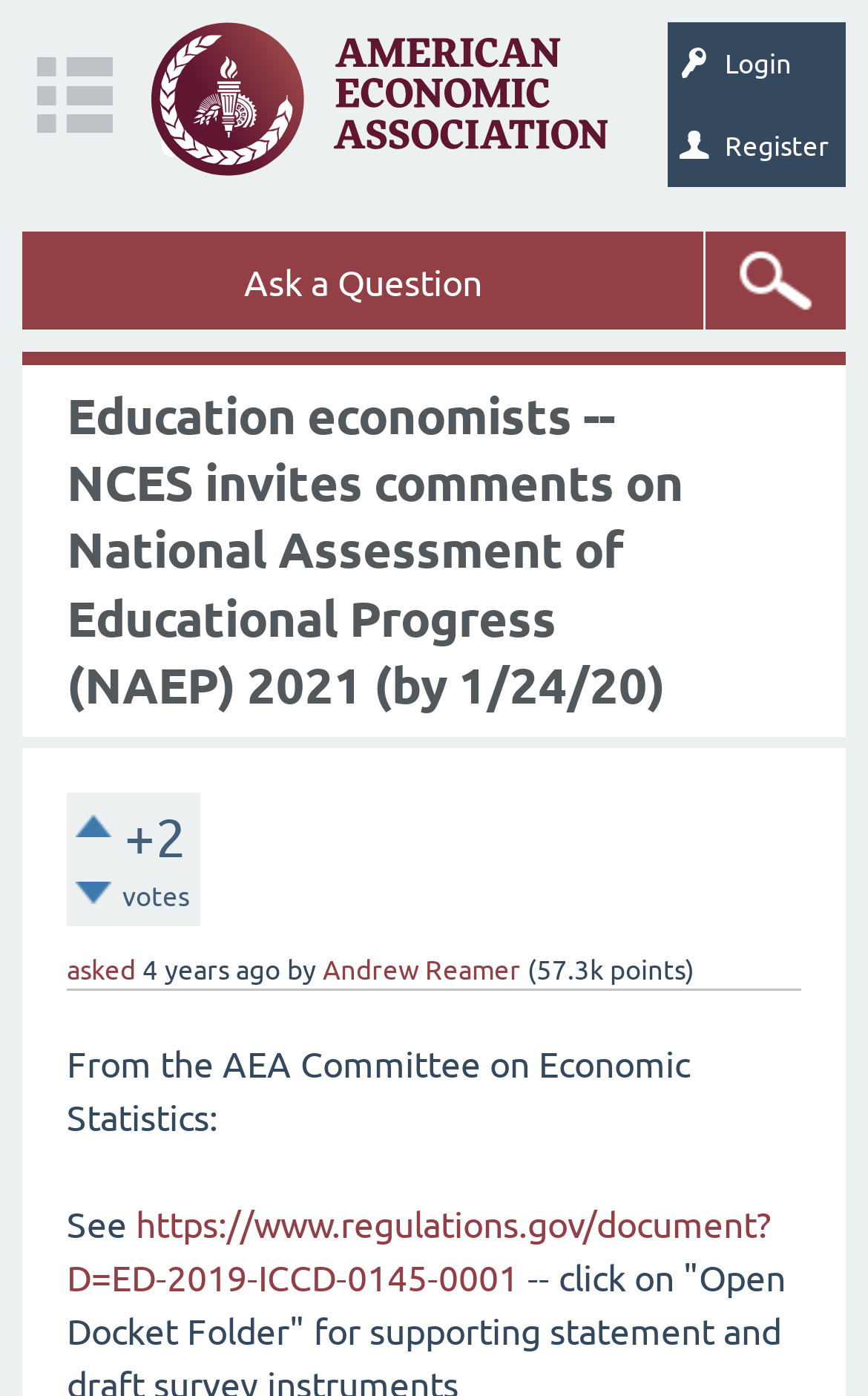Using the element description: "Ask a Question", determine the bounding box coordinates for the specified UI element. The coordinates should be four float numbers between 0 and 1, [left, top, right, bottom].

[0.026, 0.166, 0.81, 0.236]